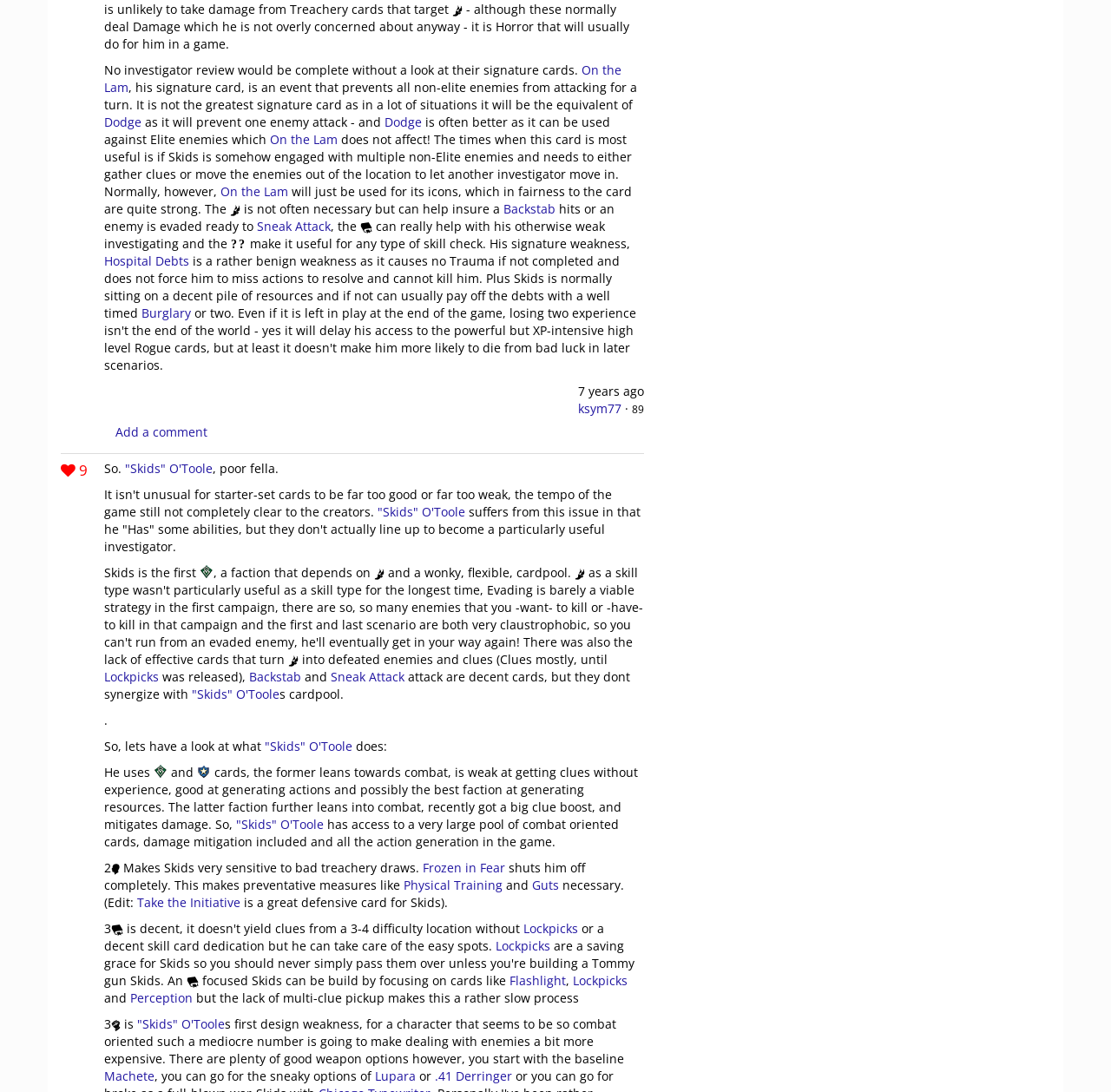Identify the bounding box coordinates of the region that should be clicked to execute the following instruction: "Follow the link to 'On the Lam'".

[0.094, 0.056, 0.559, 0.087]